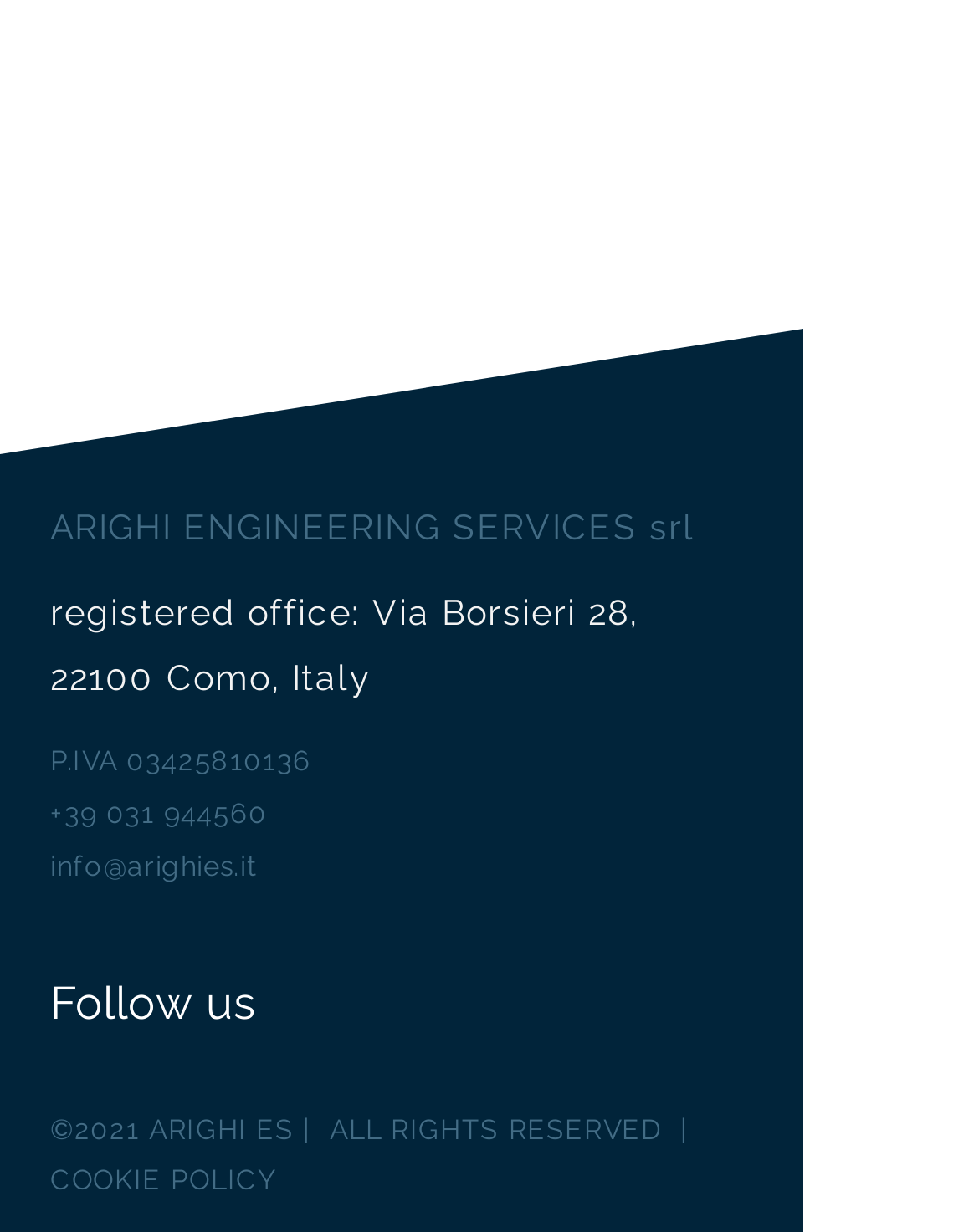Locate the bounding box for the described UI element: "aria-label="LinkedIn - Bianco Circle"". Ensure the coordinates are four float numbers between 0 and 1, formatted as [left, top, right, bottom].

[0.282, 0.773, 0.379, 0.851]